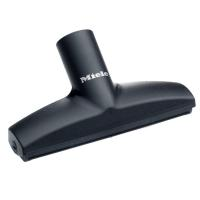Convey a rich and detailed description of the image.

The image showcases the "Miele SPD-20 Wide Upholstery Tool," a specialized cleaning accessory designed for effective upholstery maintenance. Crafted with a sleek black finish, this tool features a wide cleaning head that enhances its efficiency in reaching larger surface areas, making it ideal for upholstered furniture, curtains, and other soft furnishings. The tool’s ergonomic design ensures ease of use, allowing for thorough cleaning without damaging delicate surfaces. It's currently available for sale at $34.95, reflecting Miele's commitment to quality and performance in vacuum accessories.